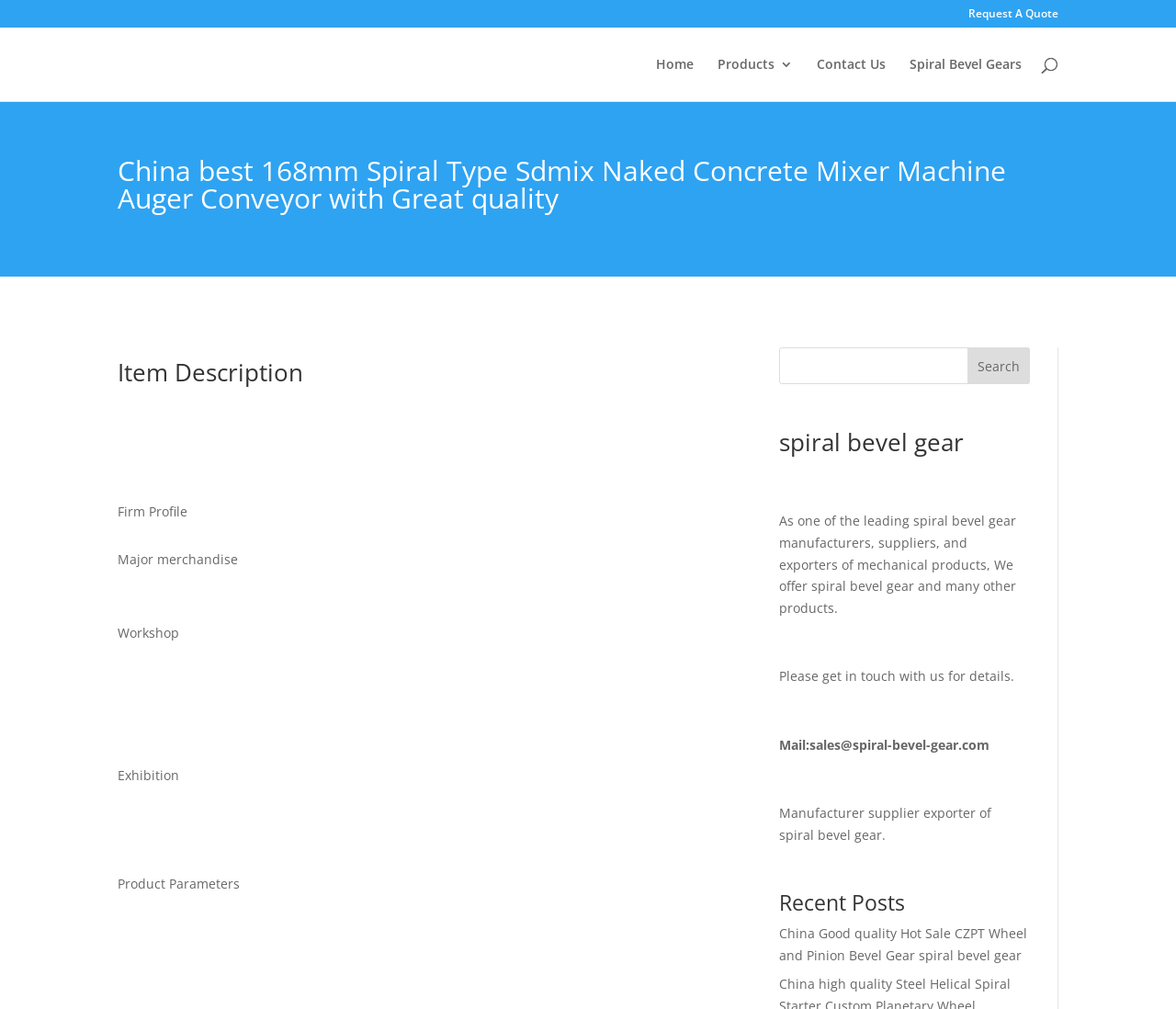Determine the coordinates of the bounding box that should be clicked to complete the instruction: "Search for products". The coordinates should be represented by four float numbers between 0 and 1: [left, top, right, bottom].

[0.157, 0.027, 0.877, 0.029]